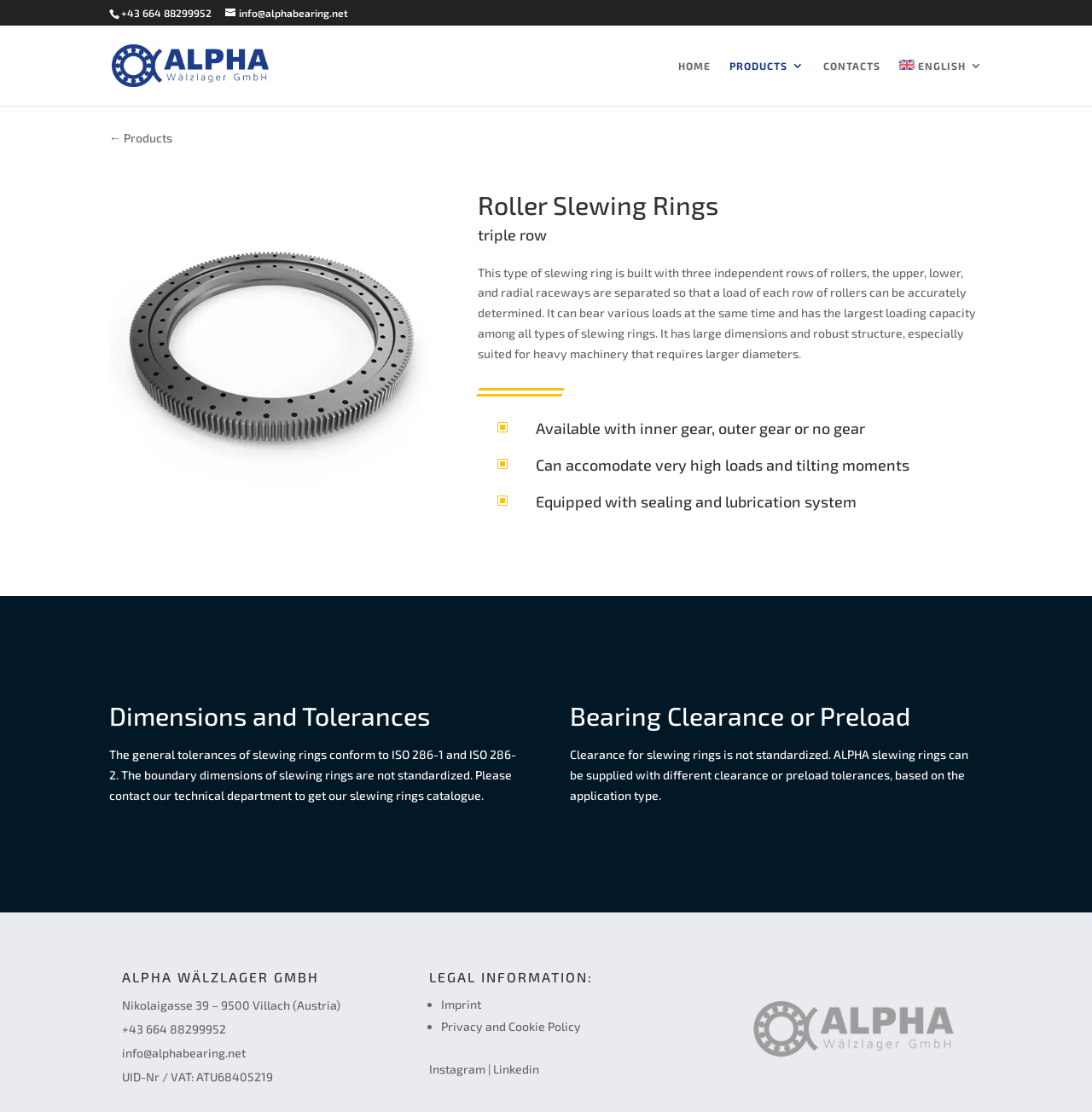Locate the bounding box coordinates of the area you need to click to fulfill this instruction: 'Click the 'Imprint' link'. The coordinates must be in the form of four float numbers ranging from 0 to 1: [left, top, right, bottom].

[0.404, 0.896, 0.441, 0.91]